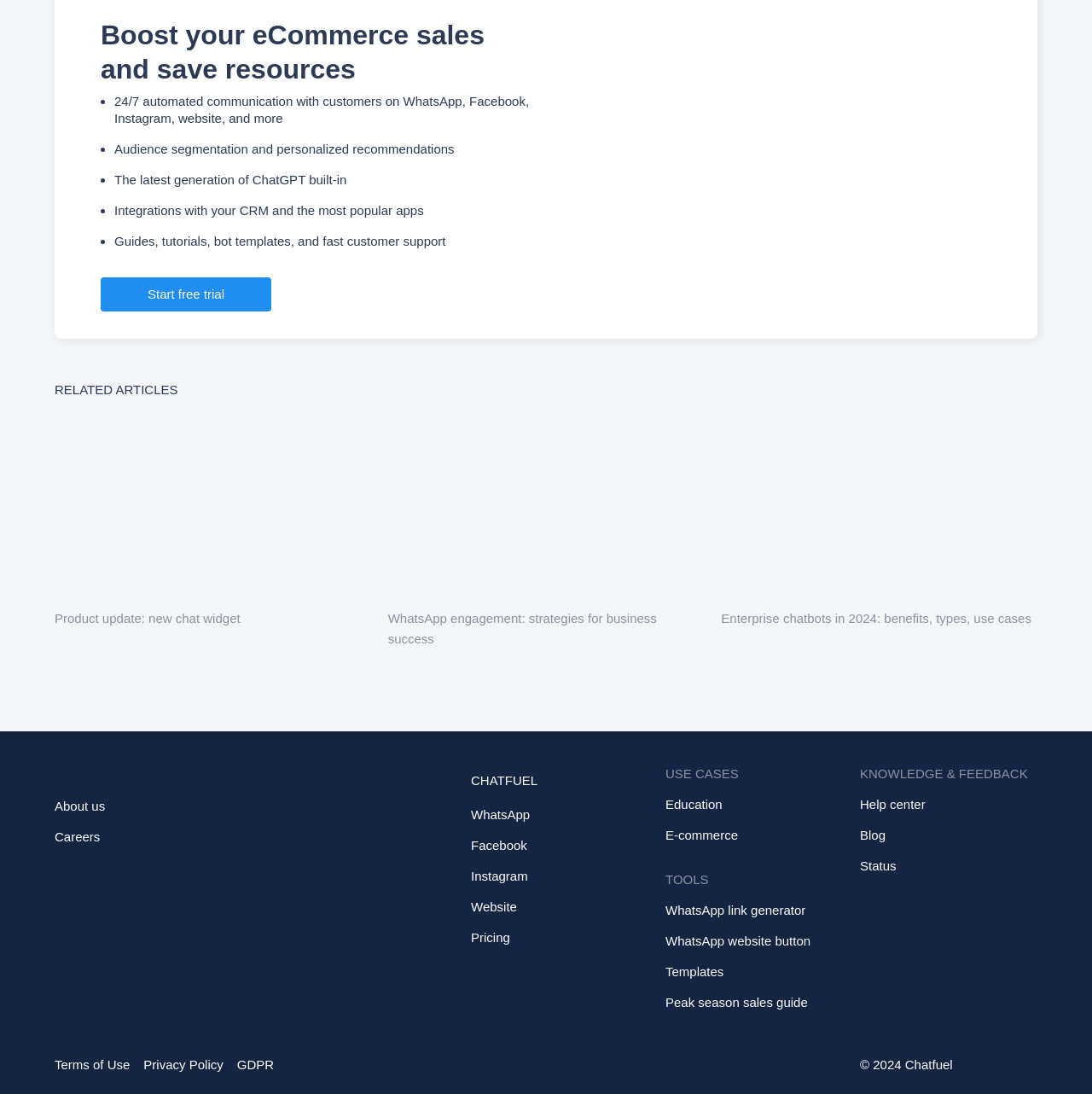Show the bounding box coordinates of the region that should be clicked to follow the instruction: "Check the Pricing."

[0.431, 0.843, 0.467, 0.872]